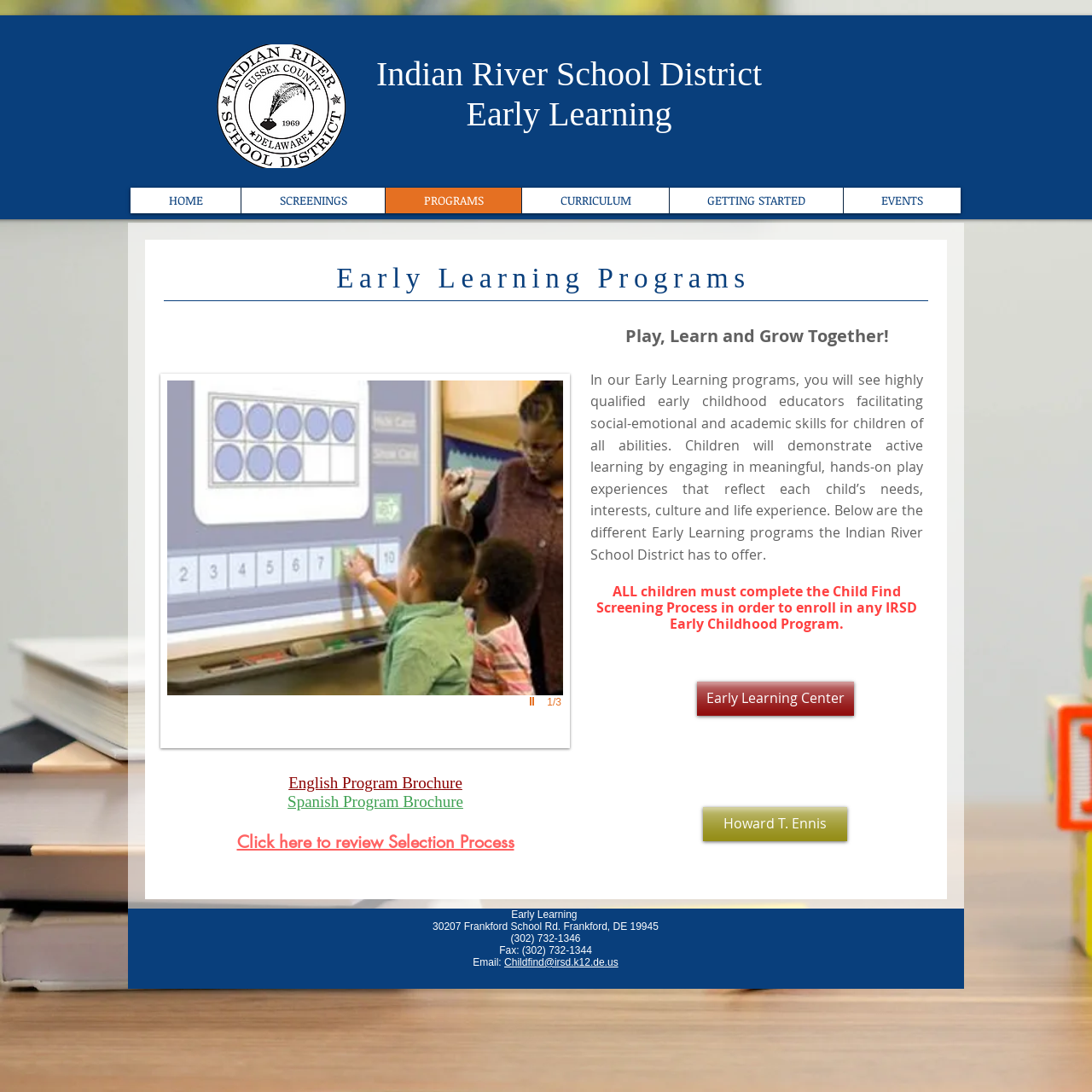Give a full account of the webpage's elements and their arrangement.

The webpage is about the Early Learning programs offered by the Indian River School District. At the top left corner, there is an image of the IRSC logo. Next to it, there are two headings: "Indian River School District" and "Early Learning". Below these headings, there is a navigation menu with links to different sections of the website, including "HOME", "SCREENINGS", "PROGRAMS", "CURRICULUM", "GETTING STARTED", and "EVENTS".

The main content of the webpage is divided into several sections. The first section has a heading "Early Learning Programs" and features a slideshow gallery with buttons to navigate through the slides. There is also a play button to start the slideshow.

Below the slideshow, there are three headings: "English Program Brochure Spanish Program Brochure", "Click here to review Selection Process", and "Play, Learn and Grow Together!". The first heading has links to download brochures in English and Spanish. The second heading has a link to review the selection process. The third heading is followed by a paragraph of text describing the Early Learning programs, which emphasizes the importance of social-emotional and academic skills for children of all abilities.

Further down, there is a heading "ALL children must complete the Child Find Screening Process in order to enroll in any IRSD Early Childhood Program." Below this, there are links to two specific Early Learning programs: "Early Learning Center" and "Howard T. Ennis".

At the bottom of the webpage, there is a section with contact information, including the address, phone number, fax number, and email address of the Early Learning department.